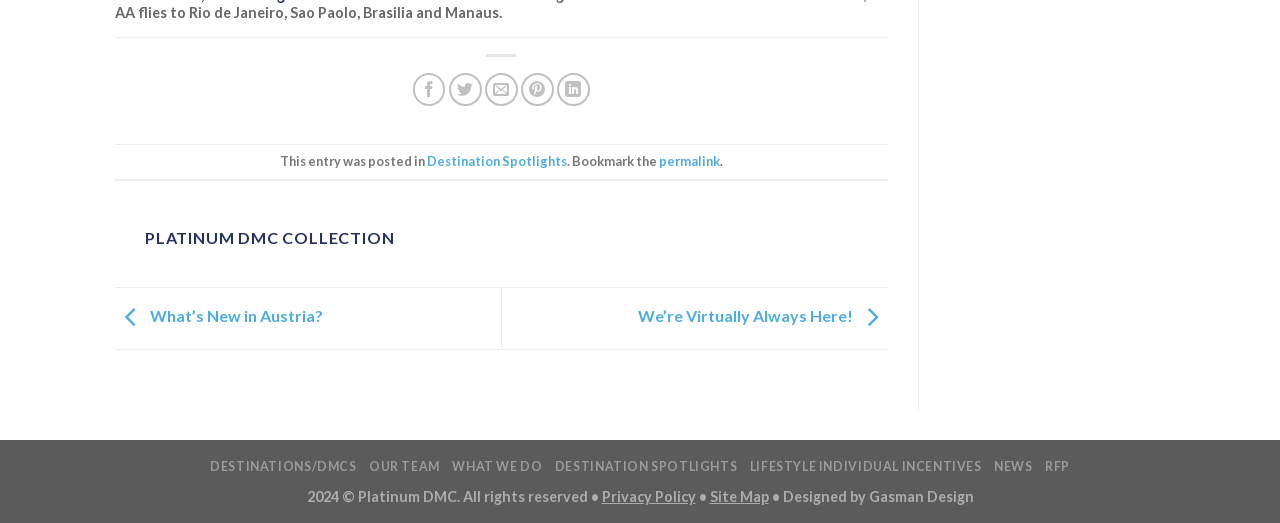Identify the bounding box coordinates of the specific part of the webpage to click to complete this instruction: "Explore What’s New in Austria?".

[0.09, 0.587, 0.252, 0.623]